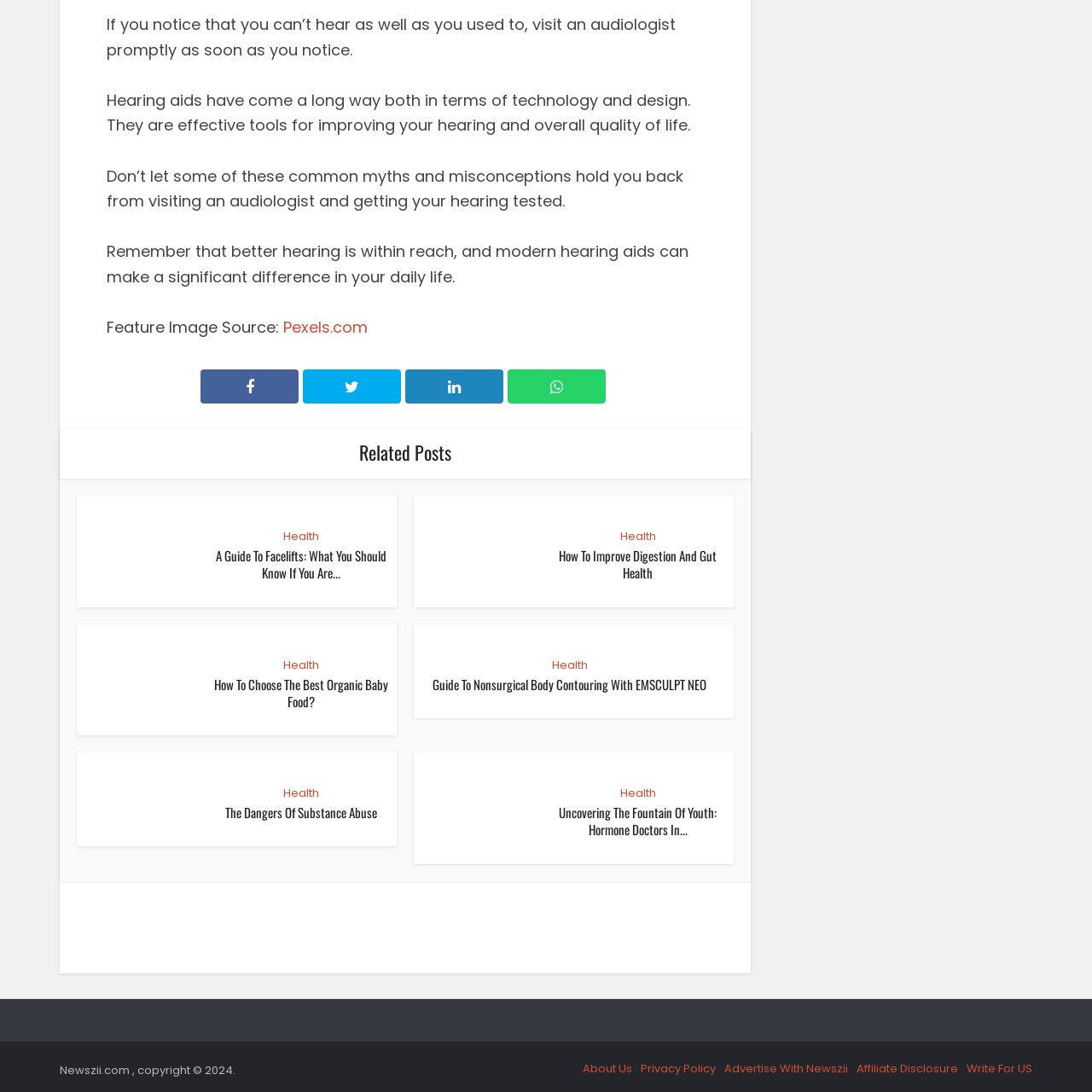Please respond in a single word or phrase: 
What is the copyright year mentioned at the bottom of the webpage?

2024